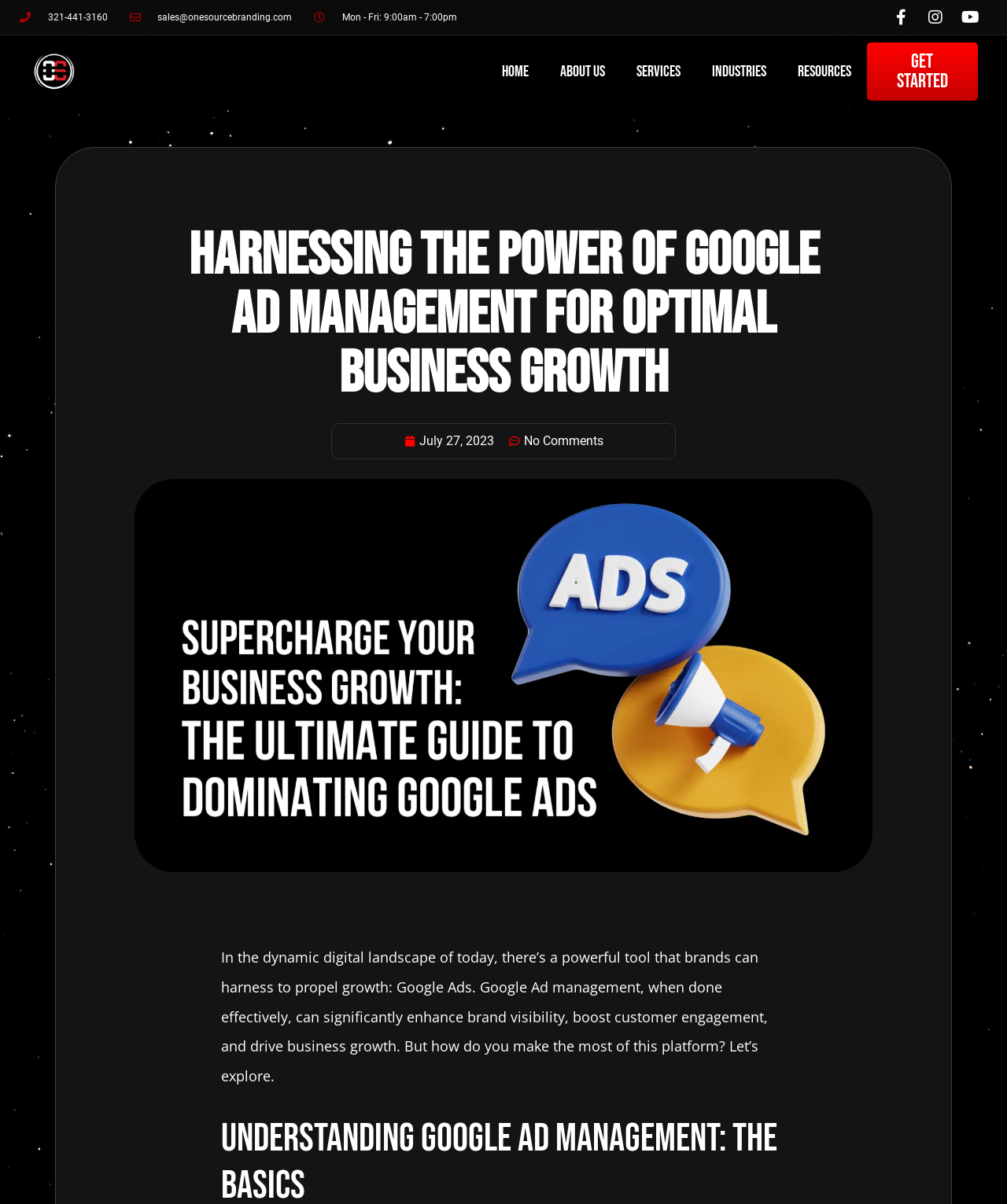What is the date of the article?
Ensure your answer is thorough and detailed.

I found the date of the article by looking at the section below the heading, where the date and time of the article are usually displayed. The date is written in a link format, indicating that it's clickable.